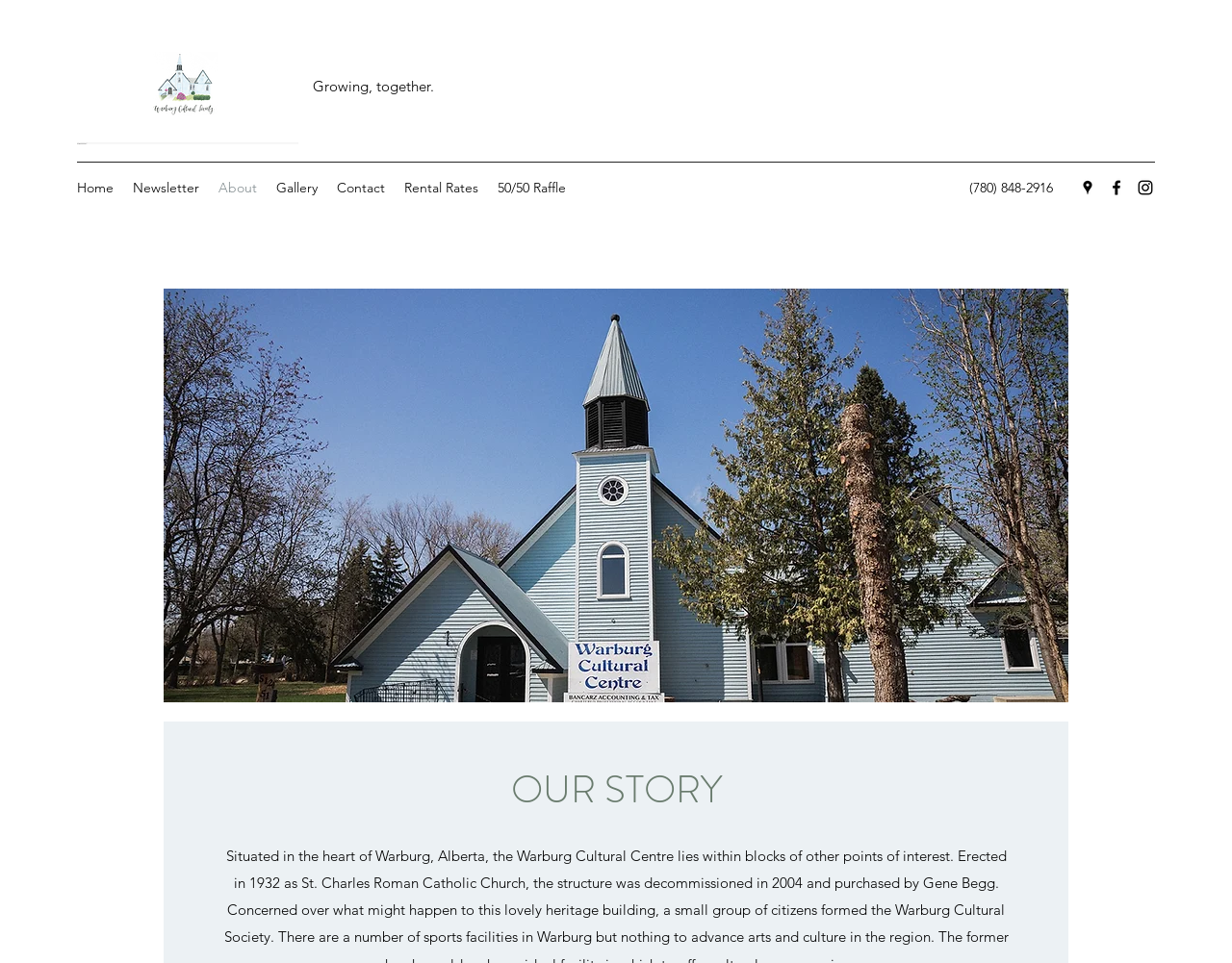Find the bounding box coordinates for the UI element that matches this description: "Nguma Island Lodge".

None